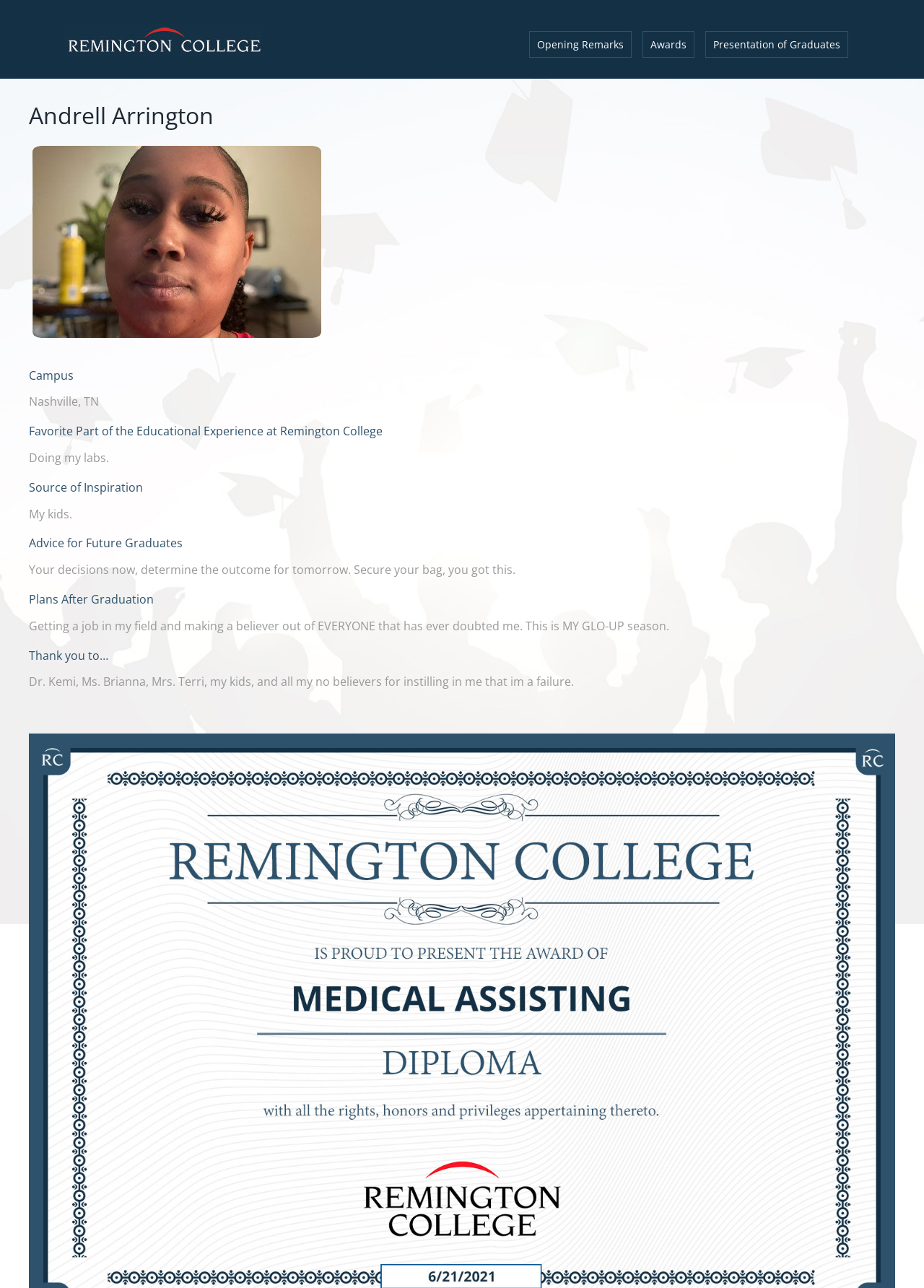Identify the bounding box for the UI element specified in this description: "Presentation of Graduates". The coordinates must be four float numbers between 0 and 1, formatted as [left, top, right, bottom].

[0.763, 0.024, 0.918, 0.045]